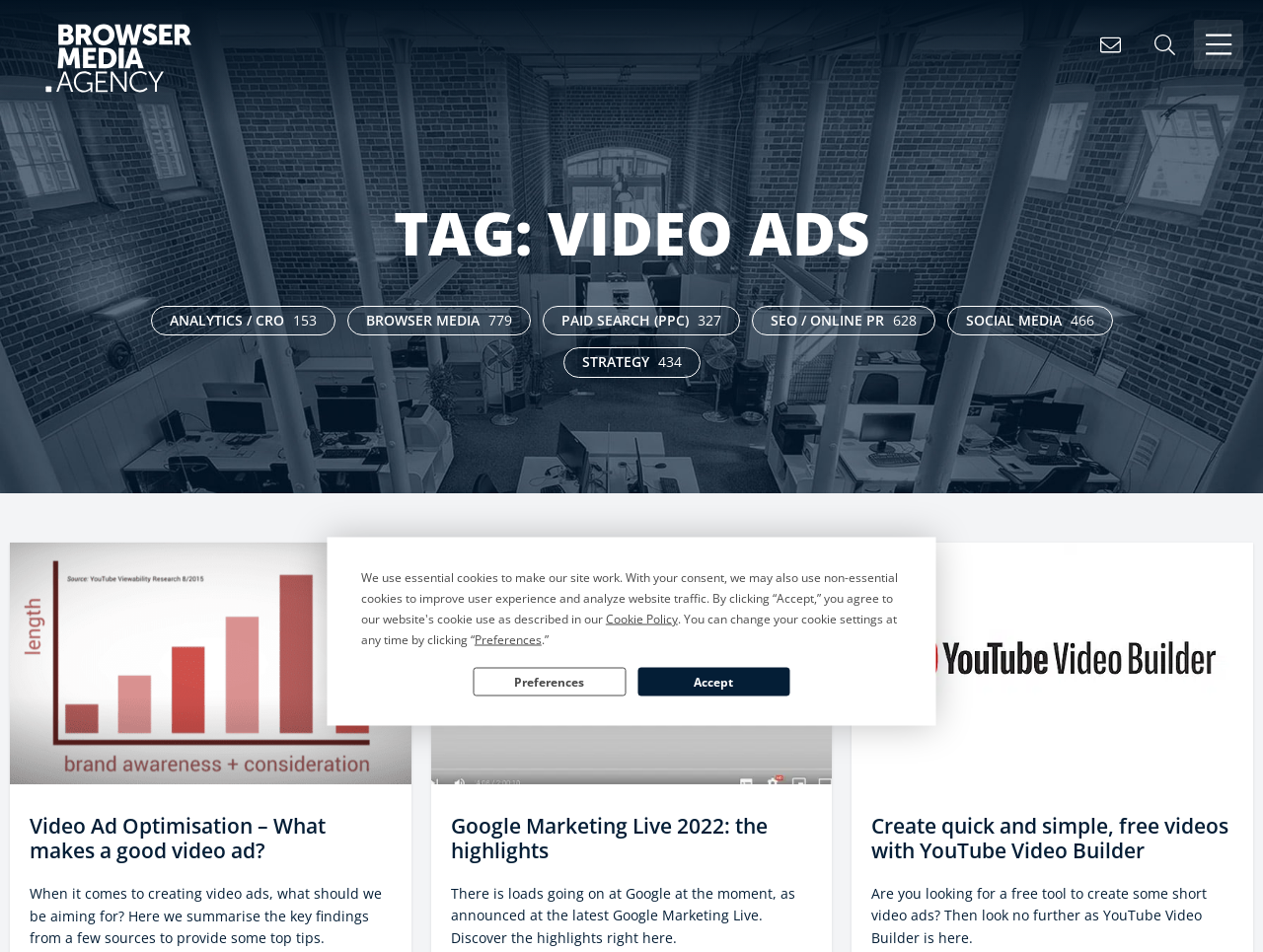Can you provide the bounding box coordinates for the element that should be clicked to implement the instruction: "Click the Browser Media link"?

[0.025, 0.021, 0.166, 0.108]